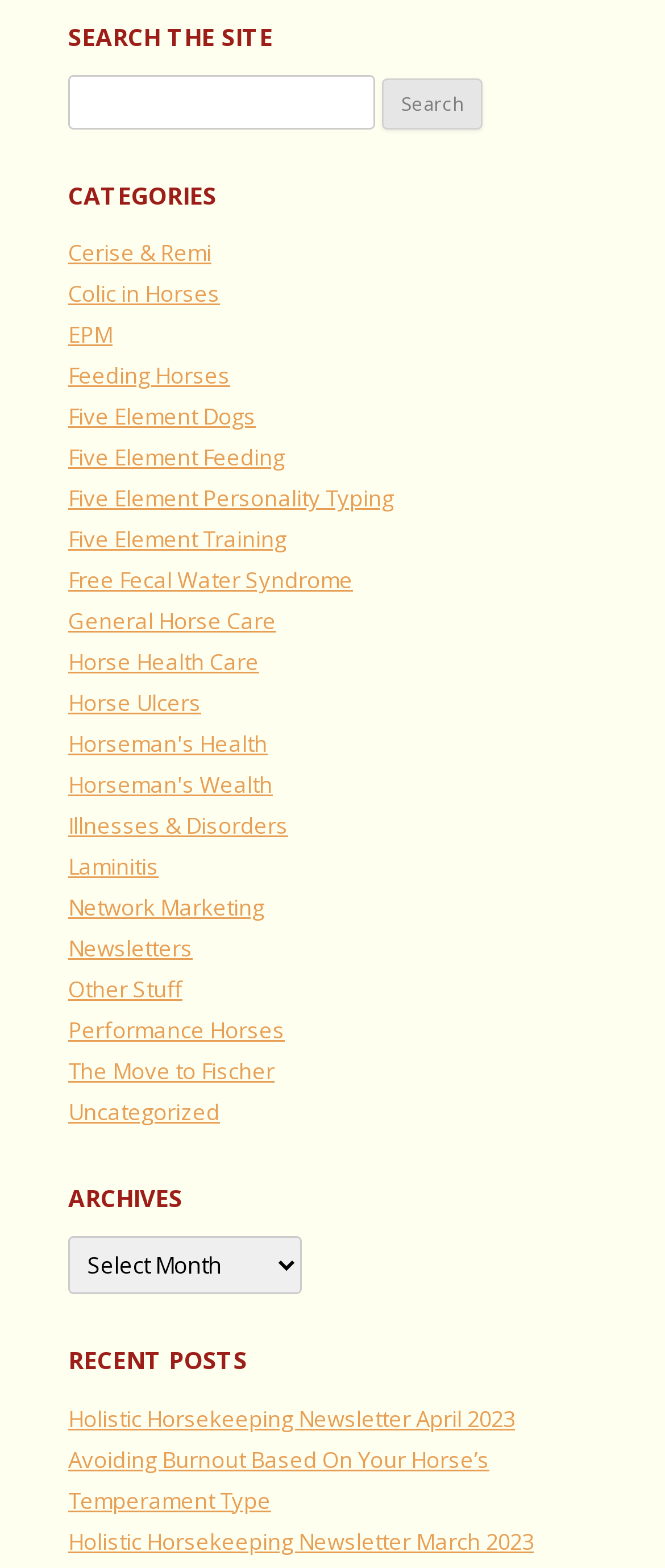How many categories are listed?
Using the image as a reference, answer with just one word or a short phrase.

21